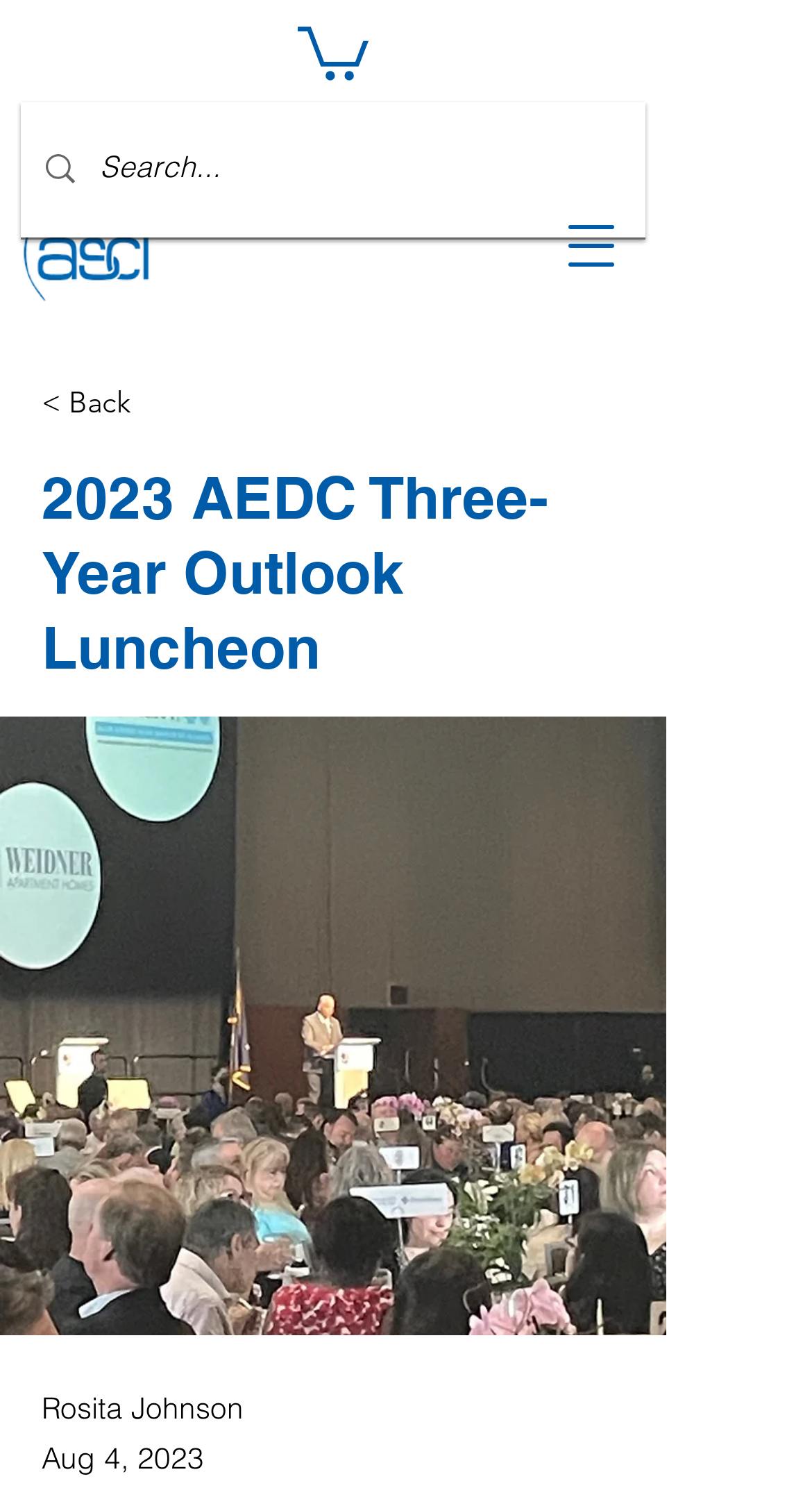Provide the bounding box coordinates of the HTML element described by the text: "aria-label="Open navigation menu"".

[0.664, 0.129, 0.792, 0.198]